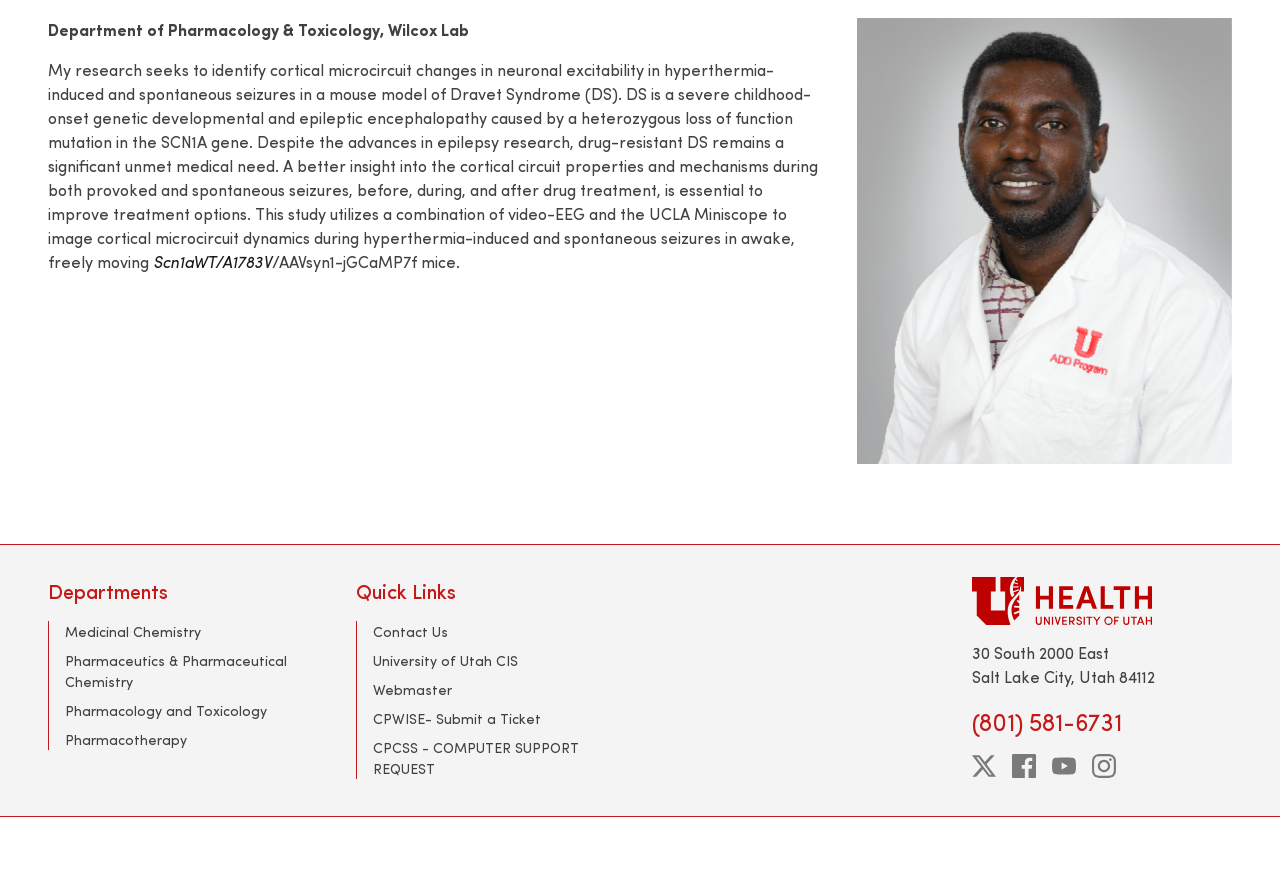Please find the bounding box for the UI element described by: "The Stem Cell Channel".

None